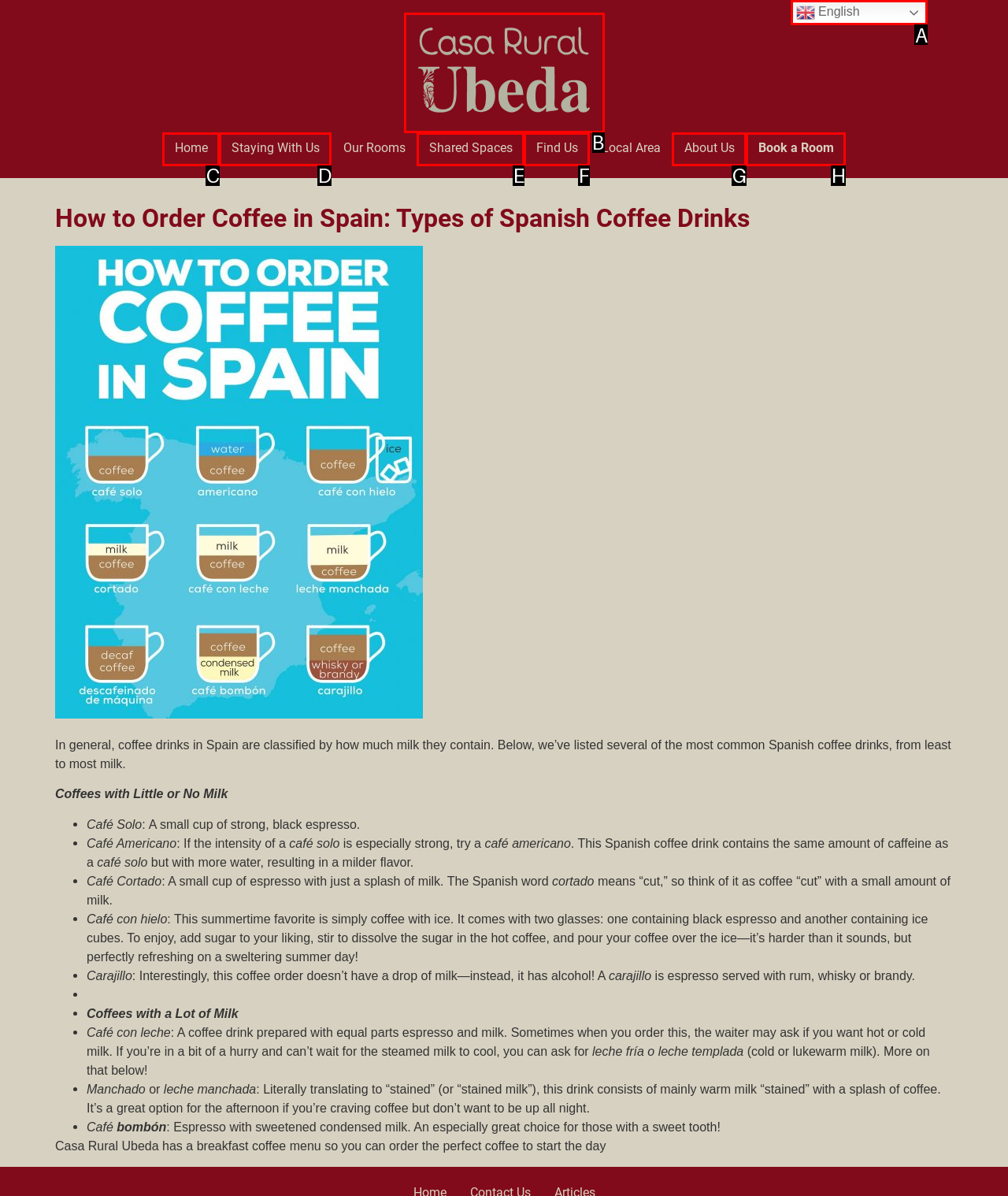Select the letter of the element you need to click to complete this task: Switch to English language
Answer using the letter from the specified choices.

A